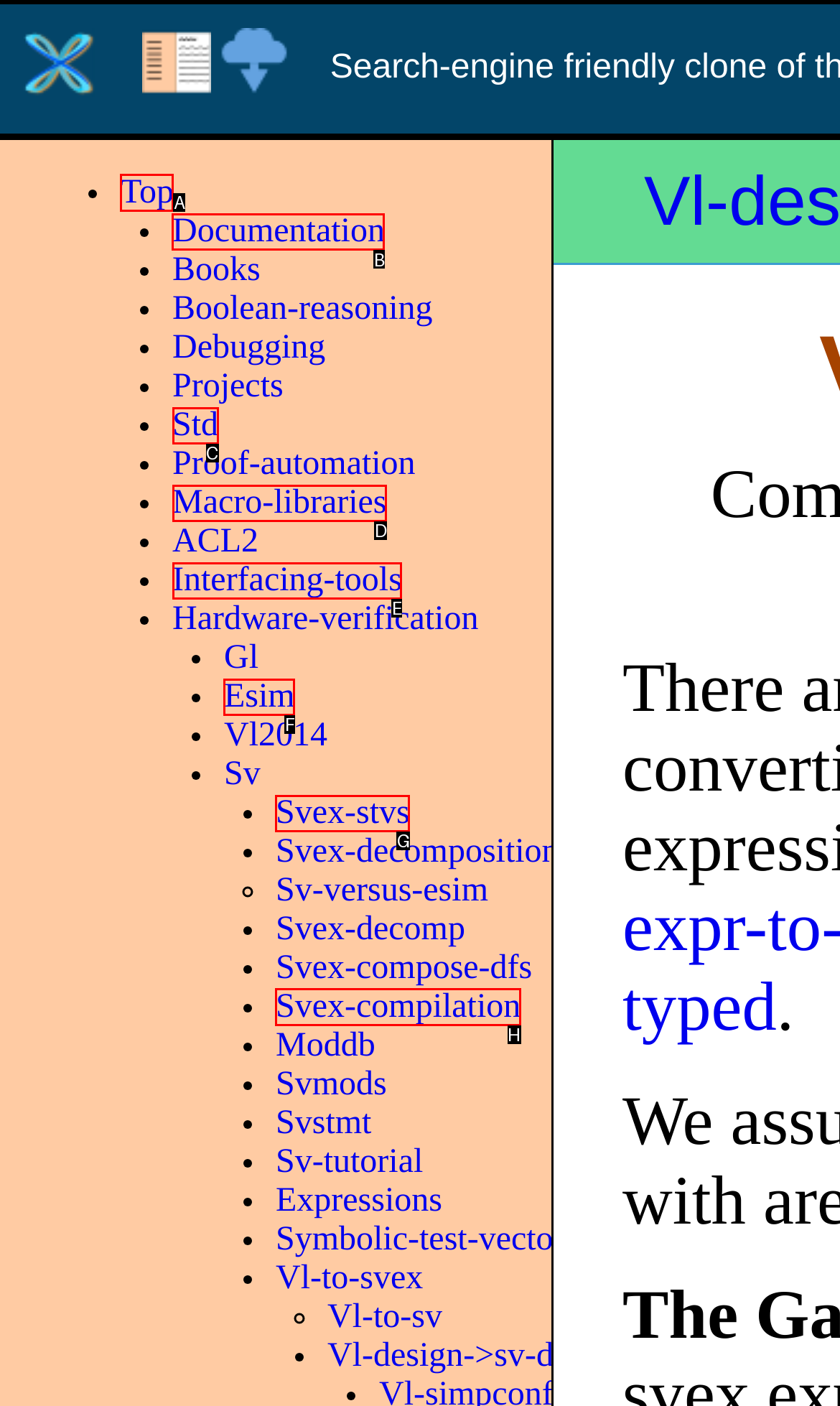Identify which HTML element to click to fulfill the following task: View presentation. Provide your response using the letter of the correct choice.

None